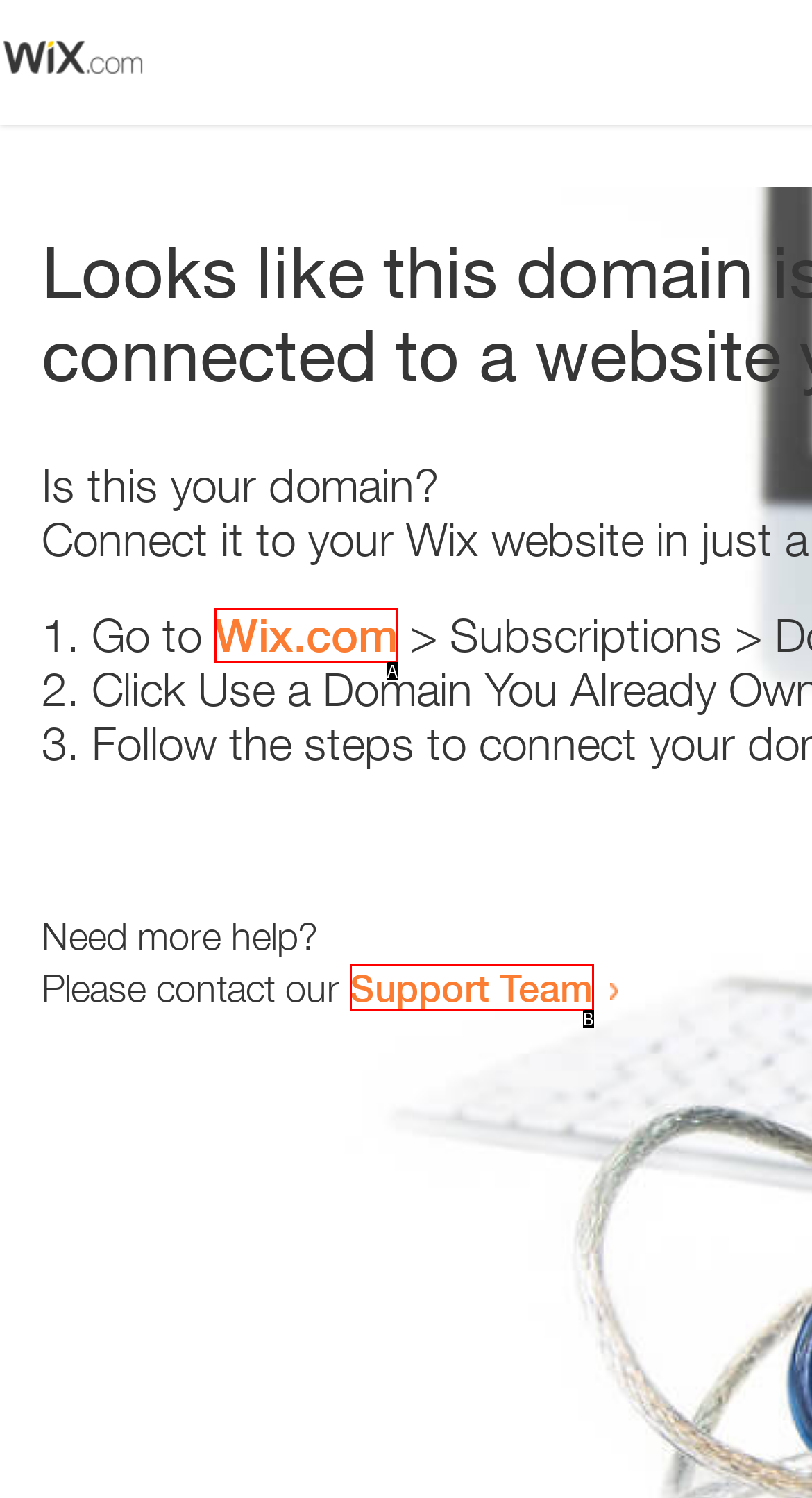Given the description: Next Post →, identify the HTML element that corresponds to it. Respond with the letter of the correct option.

None